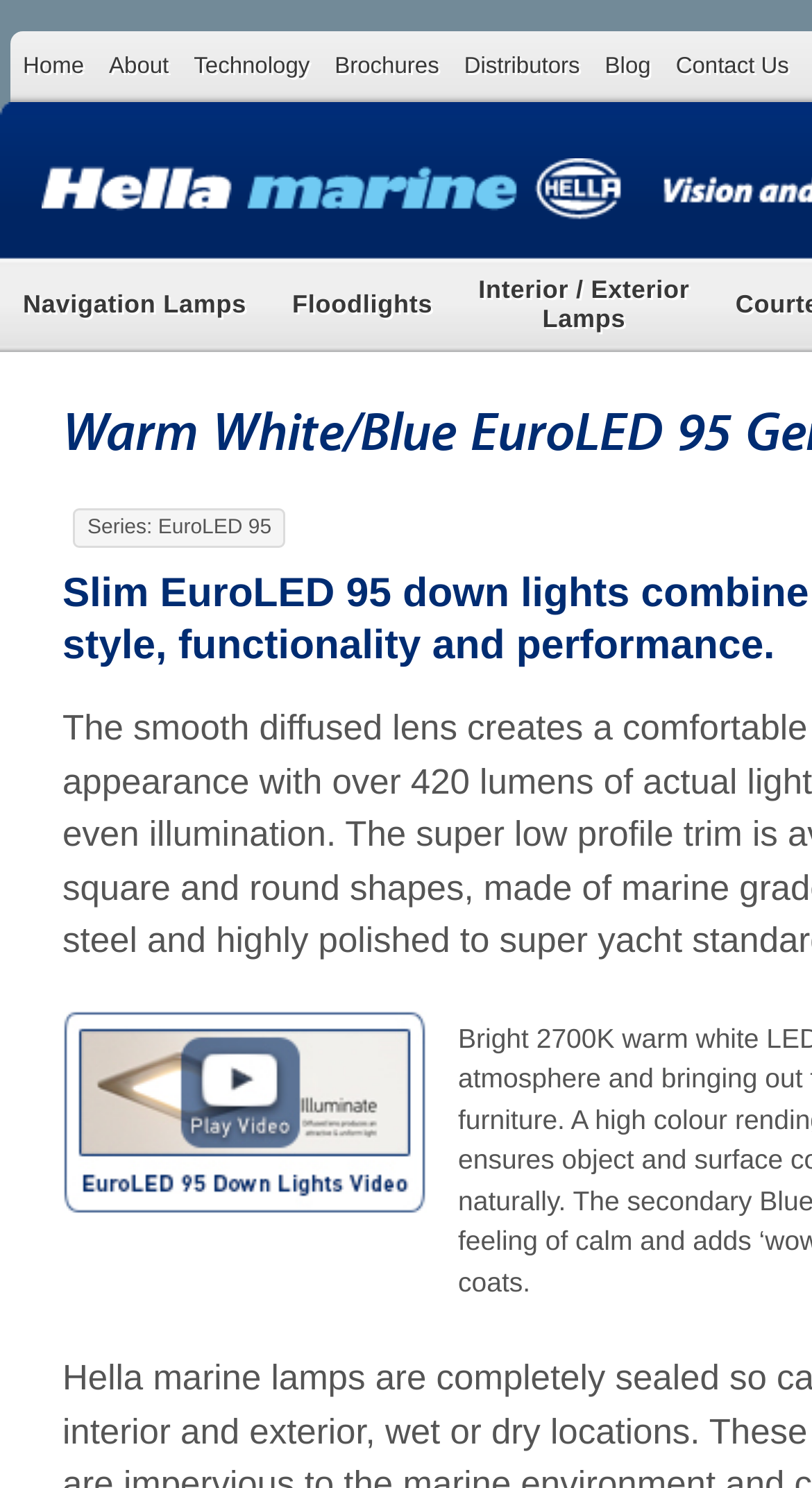Please find the bounding box coordinates of the element that needs to be clicked to perform the following instruction: "view navigation lamps". The bounding box coordinates should be four float numbers between 0 and 1, represented as [left, top, right, bottom].

[0.015, 0.168, 0.316, 0.235]